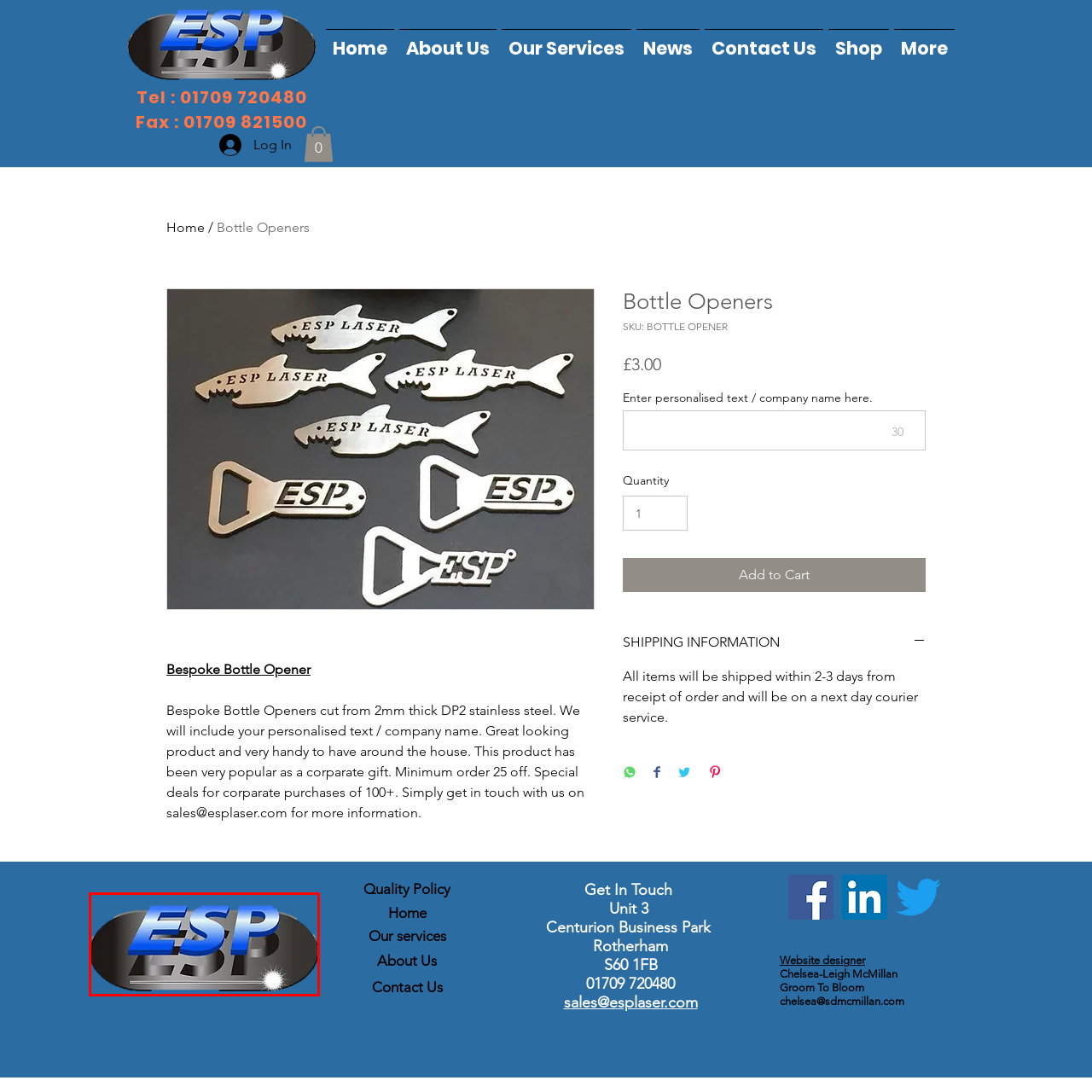Create a detailed narrative describing the image bounded by the red box.

The image features a sleek logo representing ESP, highlighting the brand's identity with bold blue lettering on a metallic gray background. The design incorporates a polished oval shape, giving it a modern and professional appearance. A starburst effect at the bottom right adds a touch of dynamism, suggesting innovation and quality. This logo is central to the branding strategy of ESP, reflecting its commitment to excellence in its services or products.